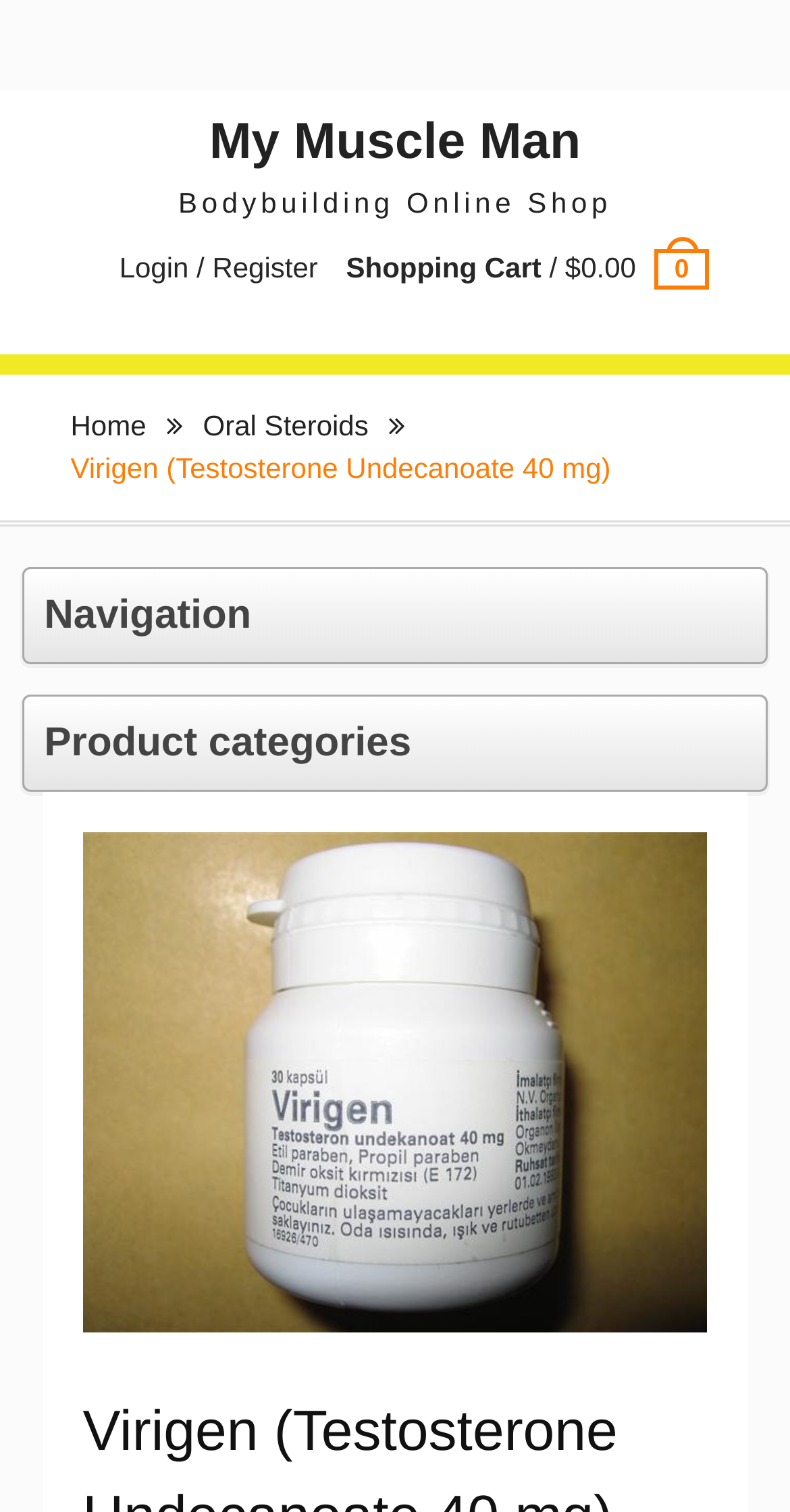Locate the bounding box of the UI element described in the following text: "My Muscle Man".

[0.265, 0.075, 0.735, 0.112]